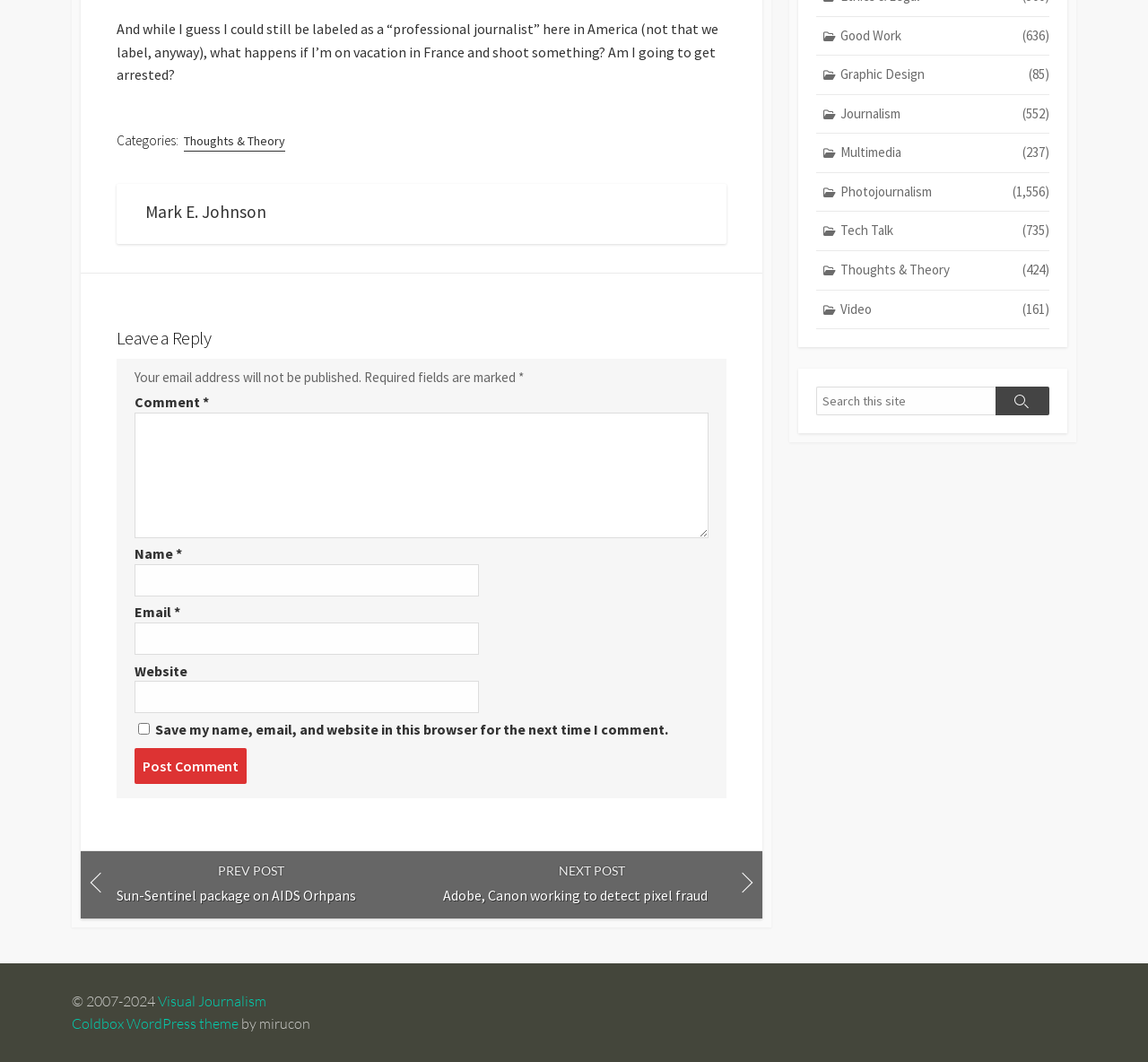Using the provided element description: "Multimedia (237)", determine the bounding box coordinates of the corresponding UI element in the screenshot.

[0.711, 0.126, 0.914, 0.163]